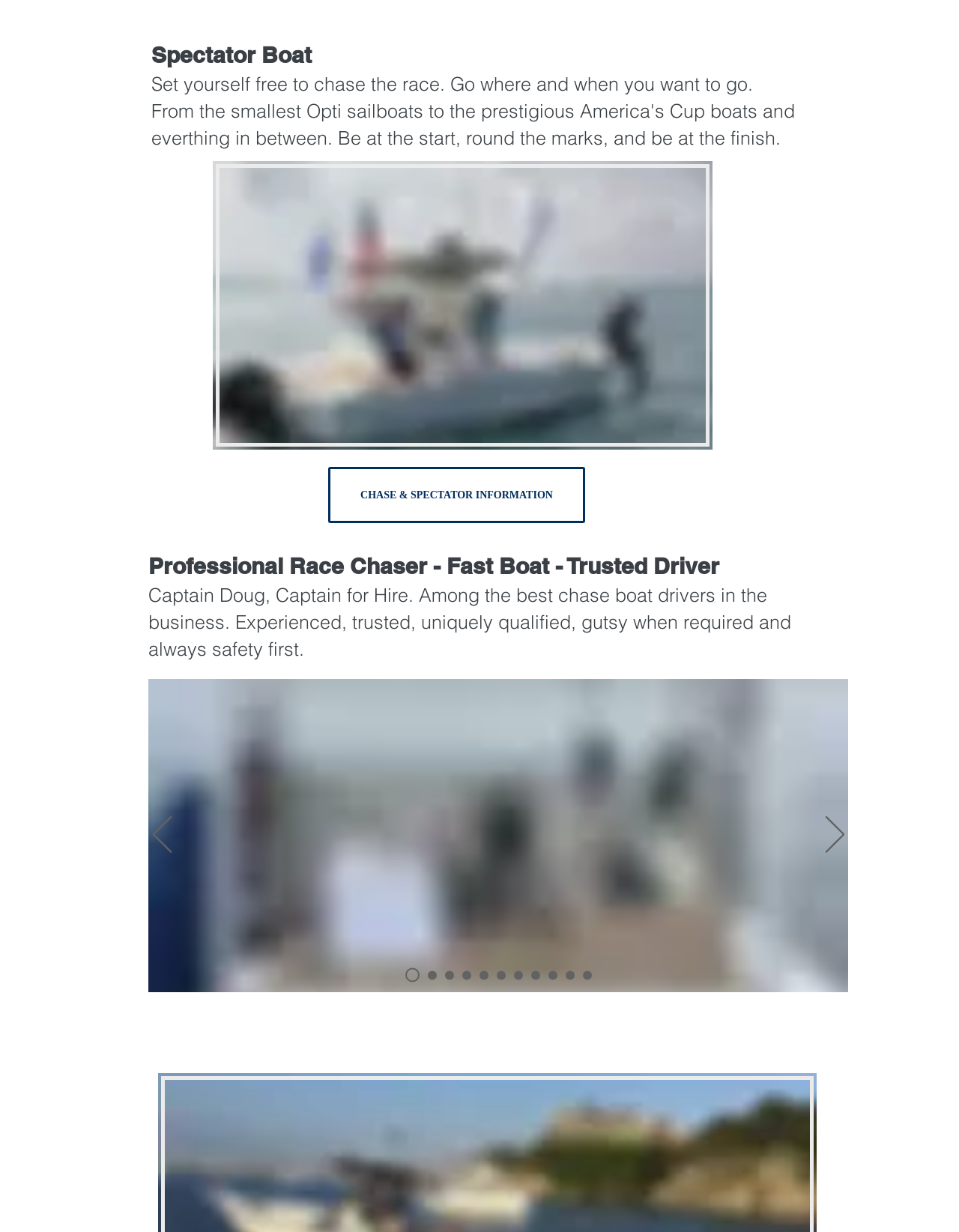What is the name of the link that provides information about chasing and spectator boats?
Look at the image and respond to the question as thoroughly as possible.

The link with the text 'CHASE & SPECTATOR INFORMATION' is likely to provide information about chasing and spectator boats, as it is placed below the heading 'Spectator Boat'.